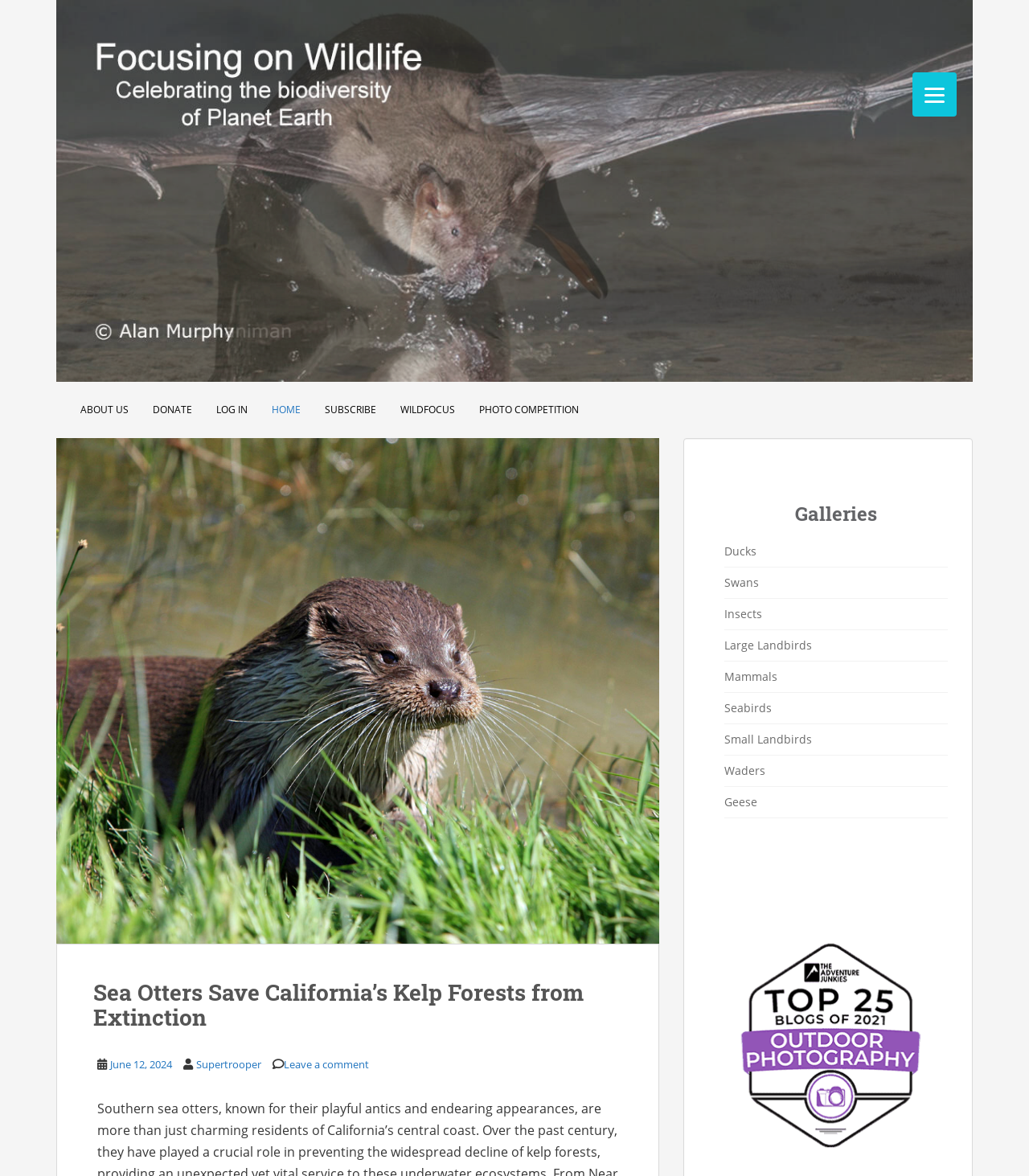Construct a comprehensive caption that outlines the webpage's structure and content.

This webpage is focused on wildlife conservation and features a prominent slideshow at the top, showcasing four images of different animals, including a Buff-fronted Owl, a Cave Bat, a Bigfoot, and a Leopard in a tree. 

To the top right of the slideshow, there is a menu button. Below the slideshow, there are six navigation links: ABOUT US, DONATE, LOG IN, HOME, SUBSCRIBE, and WILDFOCUS. 

Further down, there is a section dedicated to a photo competition, with a link to an article titled "Sea Otters Save California’s Kelp Forests from Extinction". This article features an image and has a heading, followed by links to the article, the date "June 12, 2024", the author "Supertrooper", and an option to "Leave a comment". 

On the right side of the page, there is a section titled "Galleries" with nine links to different categories, including Ducks, Swans, Insects, and Mammals, among others.